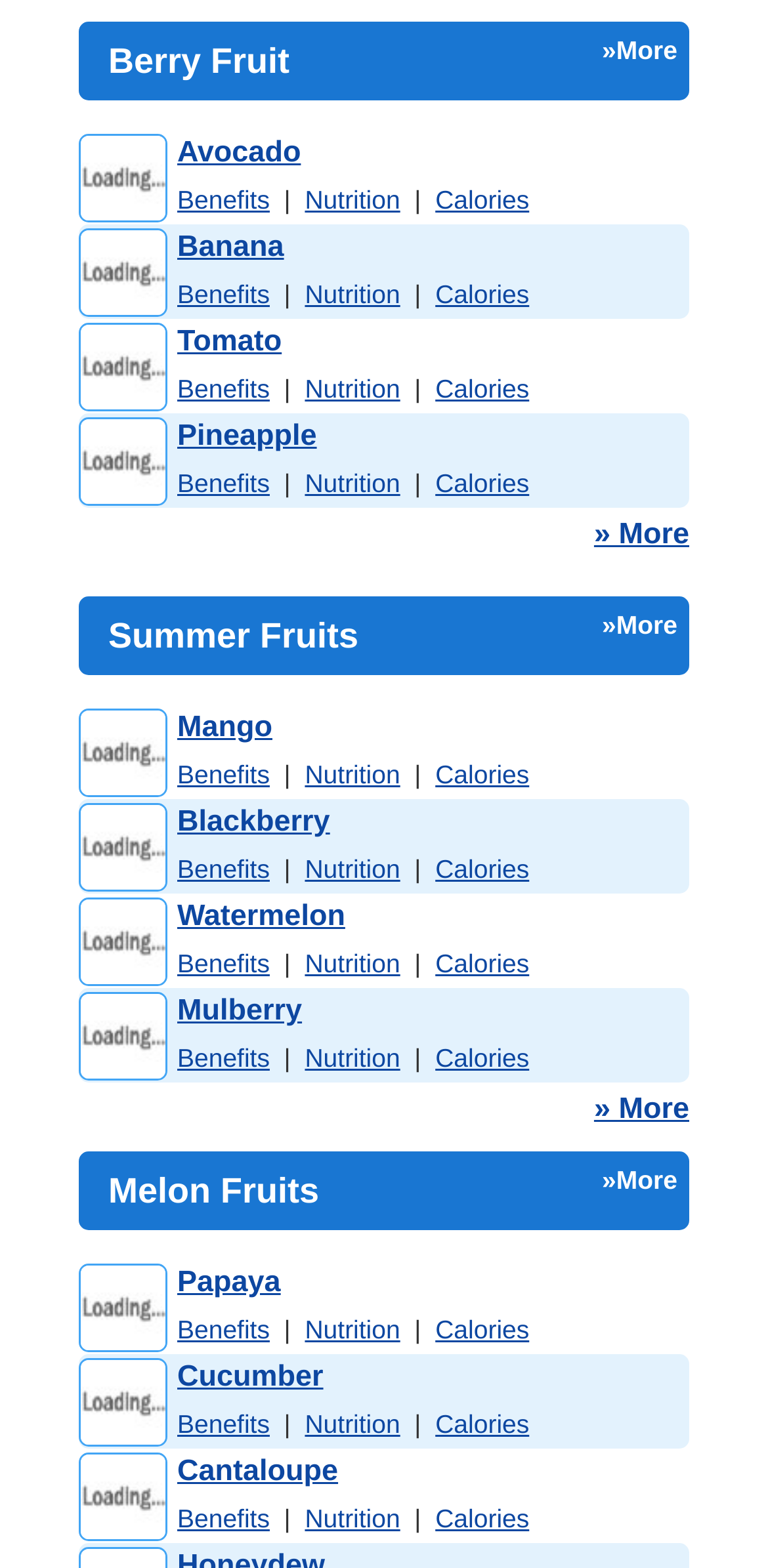What is the last fruit listed under Berry Fruit?
Based on the screenshot, provide a one-word or short-phrase response.

Pineapple Fruit